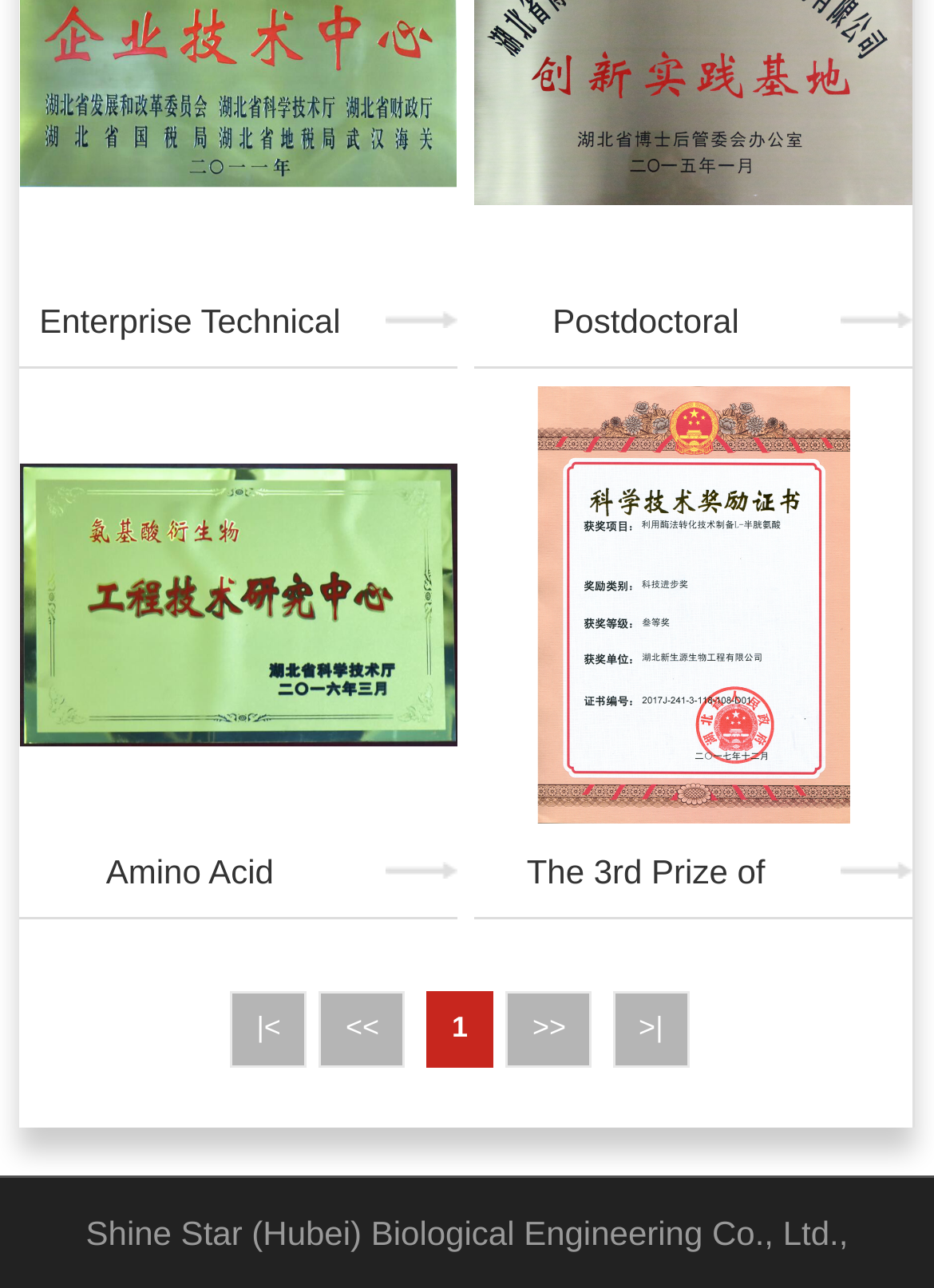Provide a single word or phrase answer to the question: 
How many links are there at the top?

2